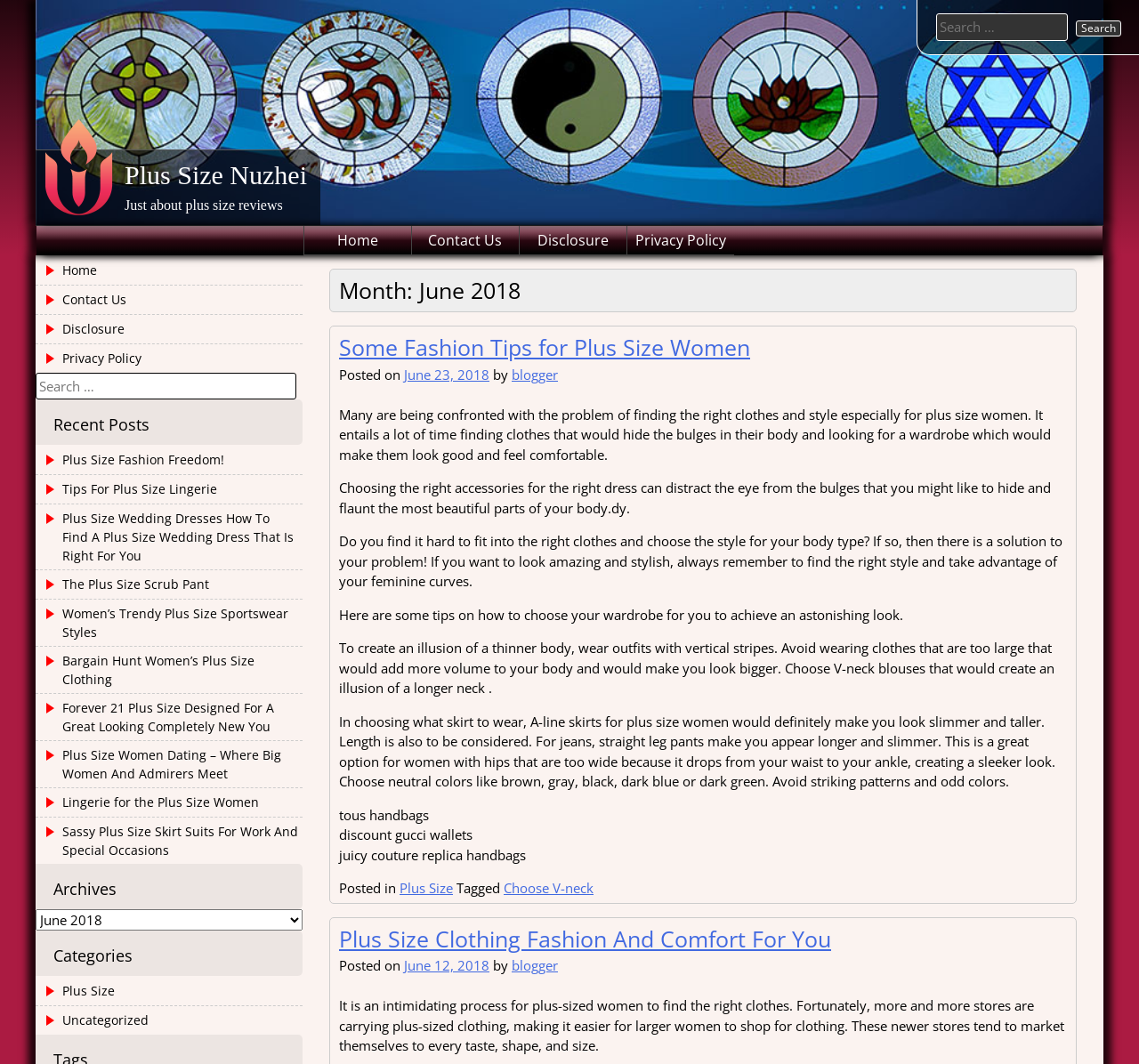Determine the bounding box coordinates for the region that must be clicked to execute the following instruction: "Search for something".

None